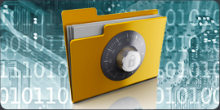Please provide a brief answer to the question using only one word or phrase: 
What is on the background of the image?

Binary code